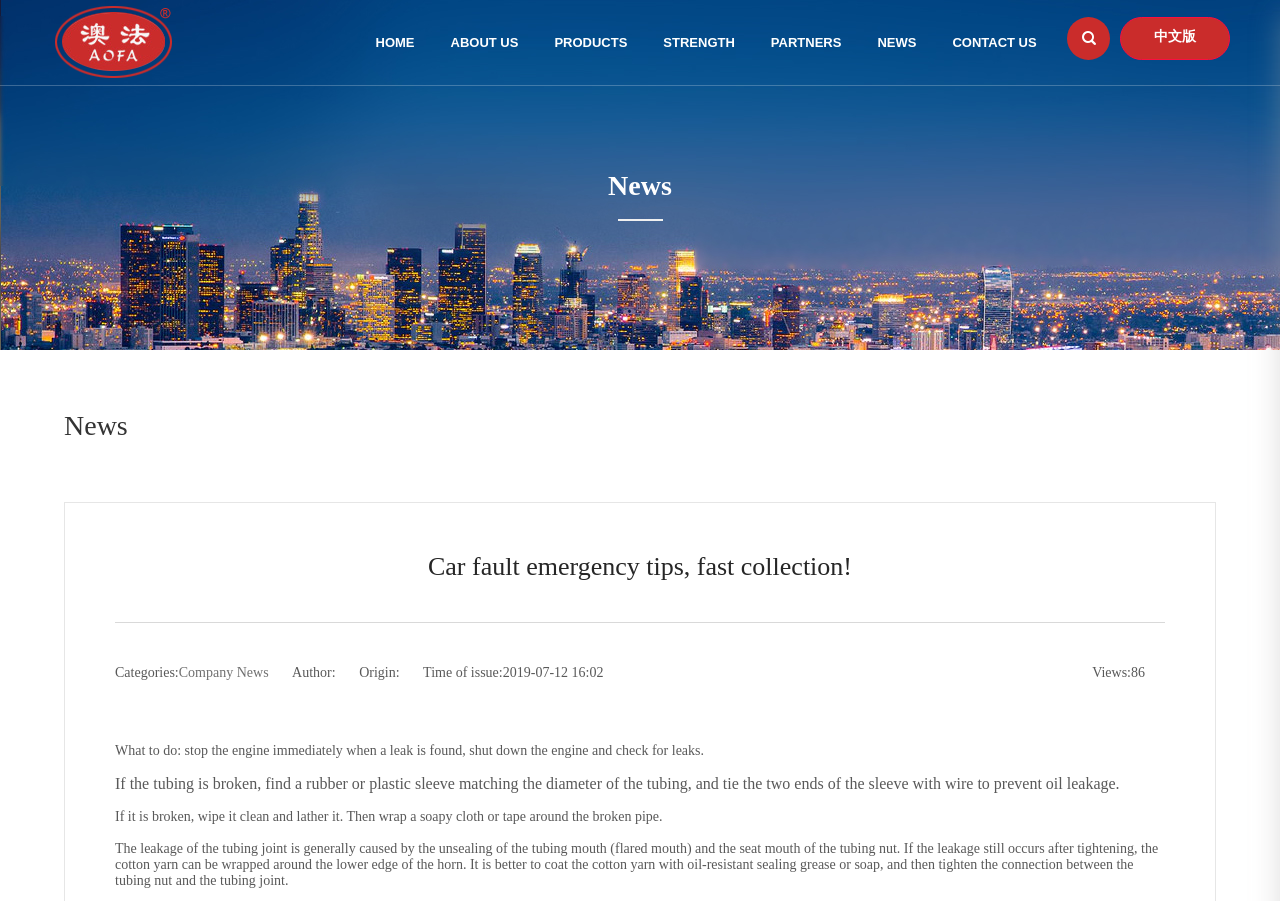Craft a detailed narrative of the webpage's structure and content.

The webpage is about car fault emergency tips and fast collection services provided by Linhai Aofa Pipes Co., Ltd. At the top, there is a navigation menu with six links: HOME, ABOUT US, PRODUCTS, STRENGTH, PARTNERS, and NEWS, followed by a CONTACT US link. To the right of the navigation menu, there is a link to a Chinese version of the website. 

On the top left, the company's logo "AOFA" is displayed. Below the navigation menu, there is a section dedicated to news articles. The title "Car fault emergency tips, fast collection!" is prominently displayed, followed by a table with categories and author information. 

The main content of the webpage is a series of emergency tips for car faults. The first tip advises stopping the engine immediately when a leak is found and shutting it down to check for leaks. The second tip suggests using a rubber or plastic sleeve to prevent oil leakage if the tubing is broken. The third tip provides instructions for fixing a broken pipe, and the fourth tip explains how to fix a leaky tubing joint. 

On the bottom right, there is a counter displaying the number of views, which is 86. Throughout the webpage, there are no images other than the company's logo.